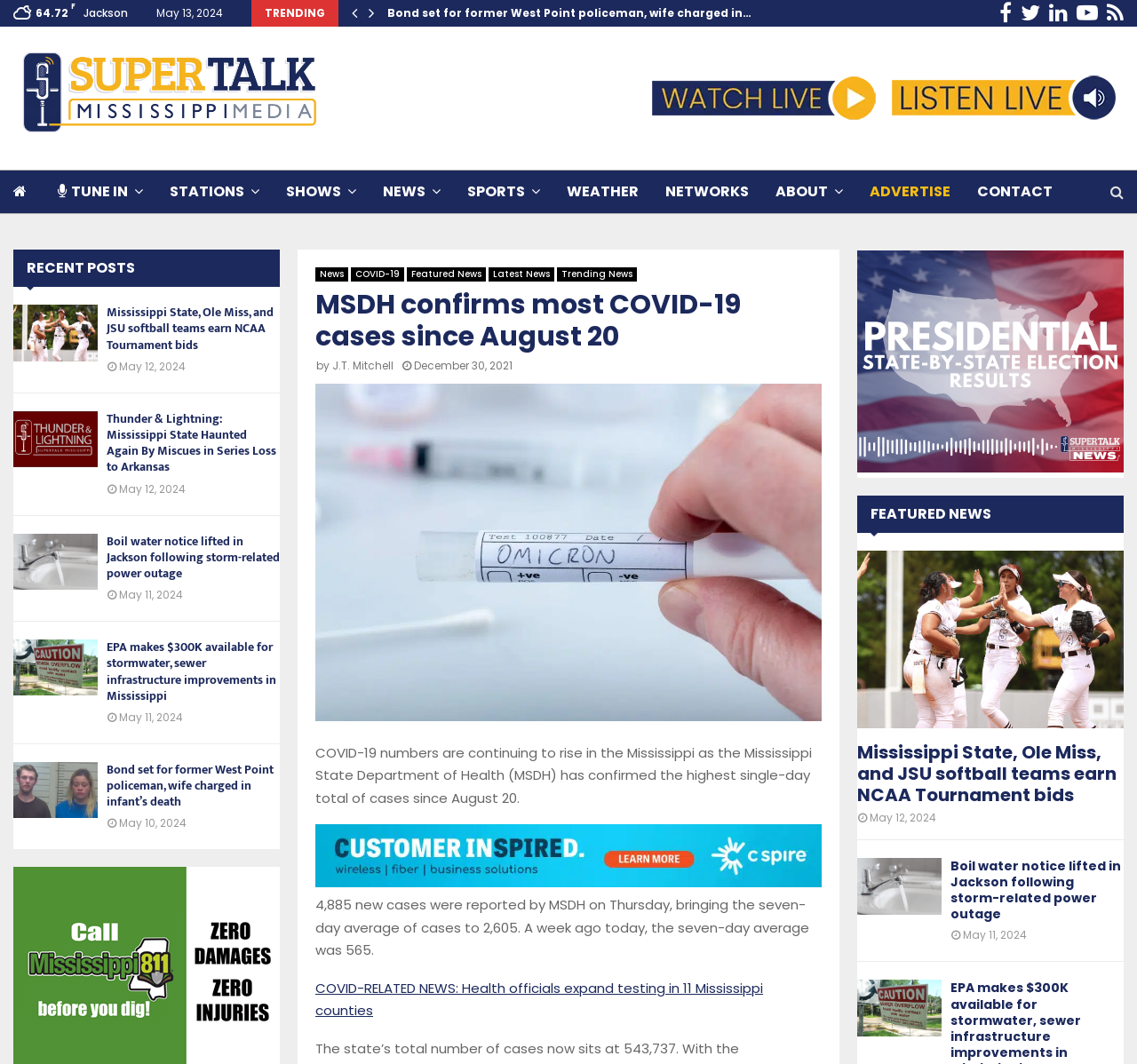Find the bounding box coordinates of the element to click in order to complete this instruction: "Click on the TRENDING link". The bounding box coordinates must be four float numbers between 0 and 1, denoted as [left, top, right, bottom].

[0.233, 0.005, 0.286, 0.019]